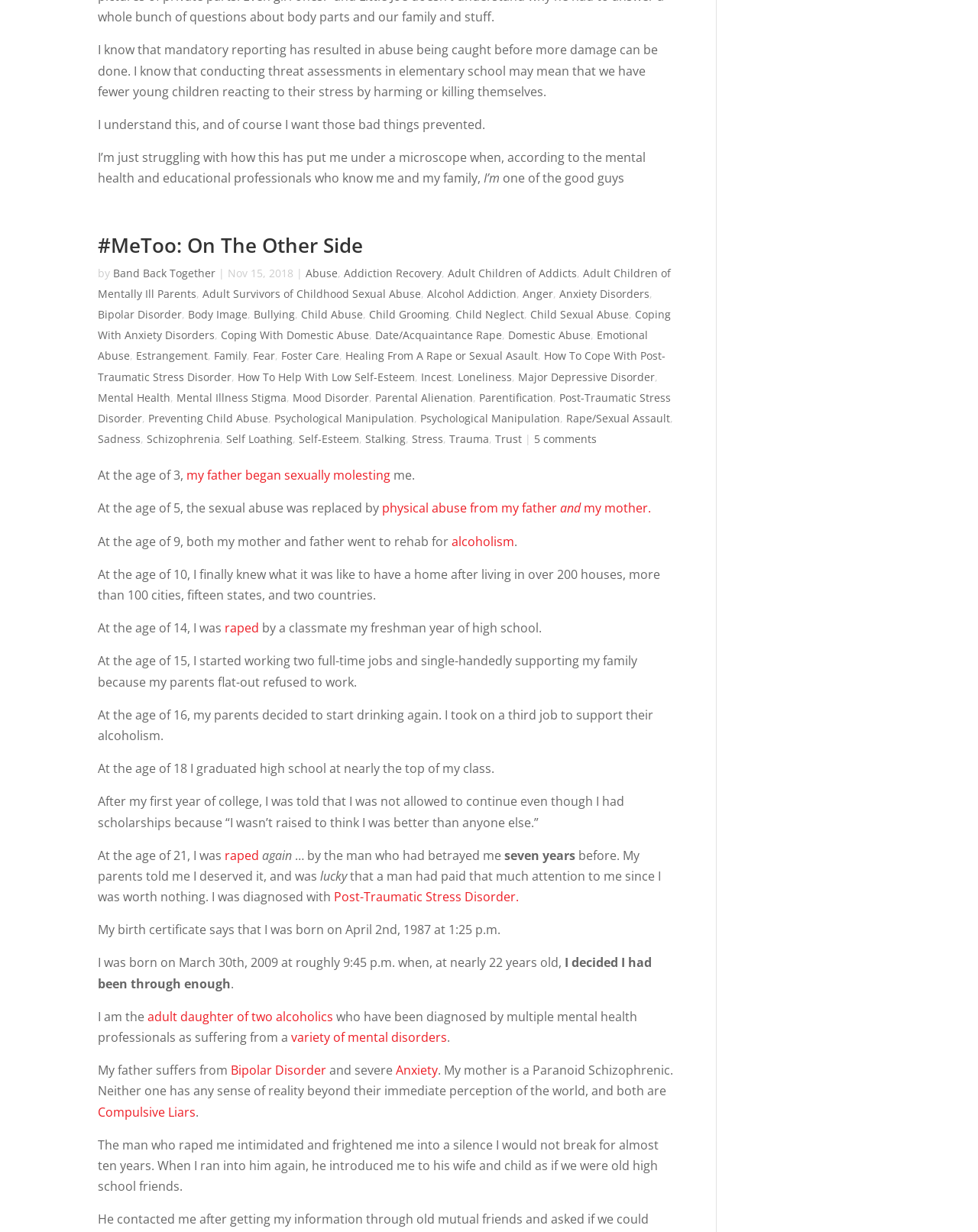Determine the bounding box coordinates of the UI element described below. Use the format (top-left x, top-left y, bottom-right x, bottom-right y) with floating point numbers between 0 and 1: Bullying

[0.259, 0.249, 0.302, 0.261]